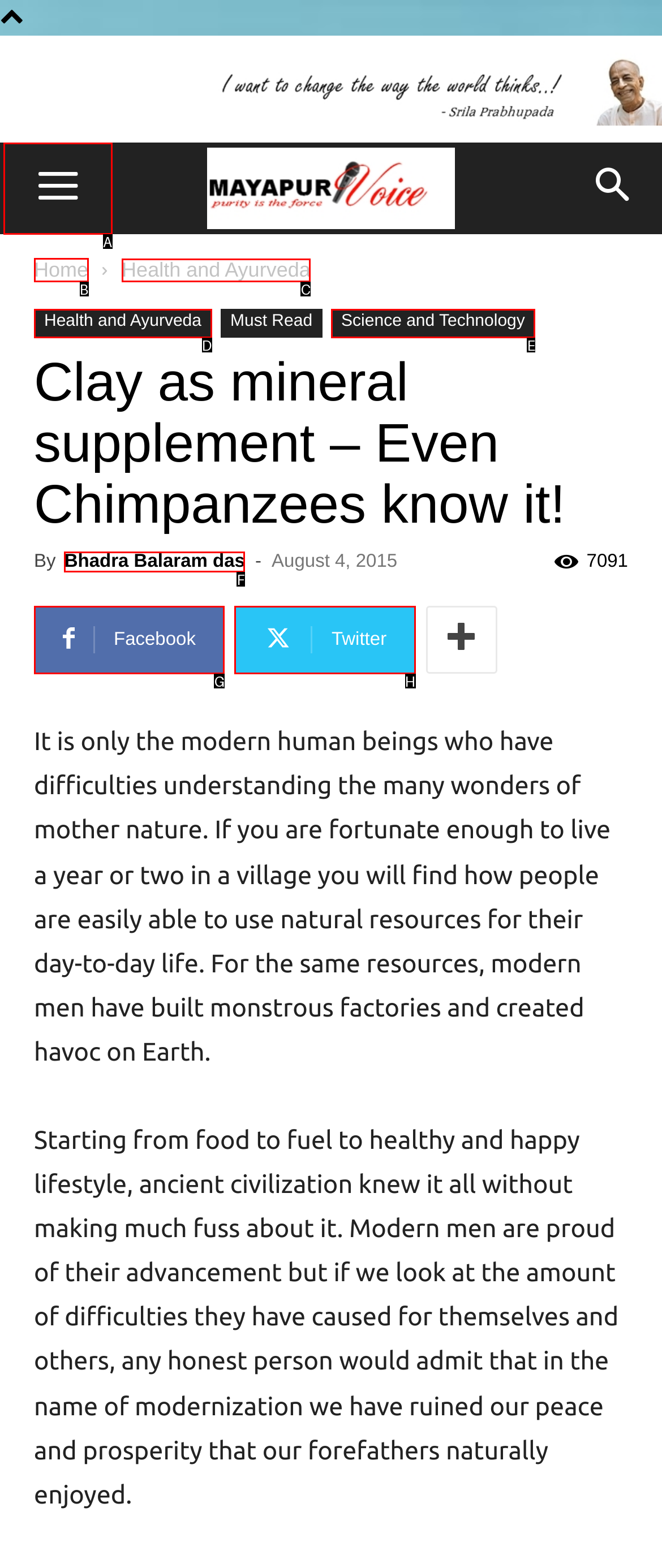Identify the correct letter of the UI element to click for this task: Read 'Health and Ayurveda' articles
Respond with the letter from the listed options.

C